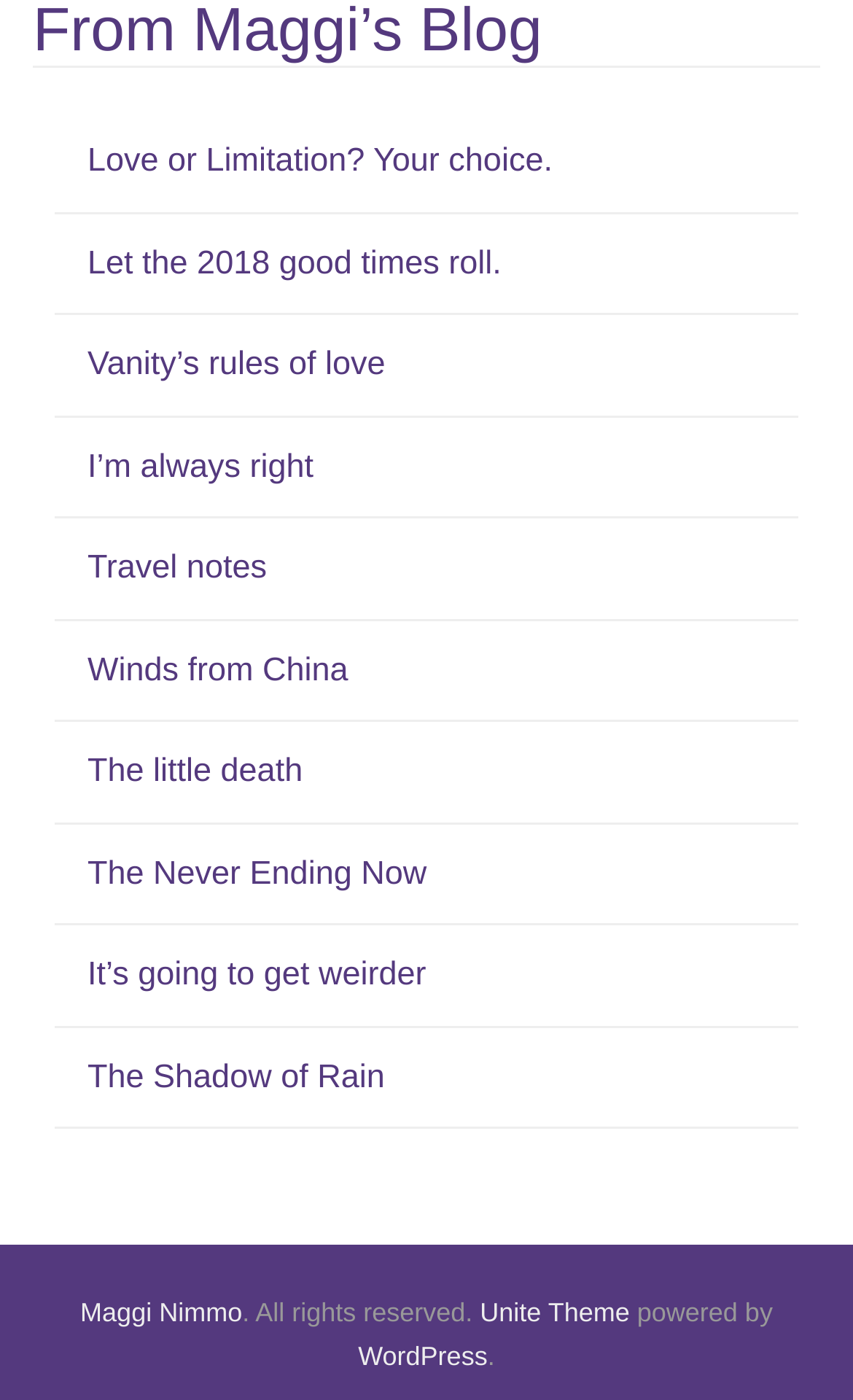Based on the element description: "It’s going to get weirder", identify the UI element and provide its bounding box coordinates. Use four float numbers between 0 and 1, [left, top, right, bottom].

[0.103, 0.683, 0.5, 0.71]